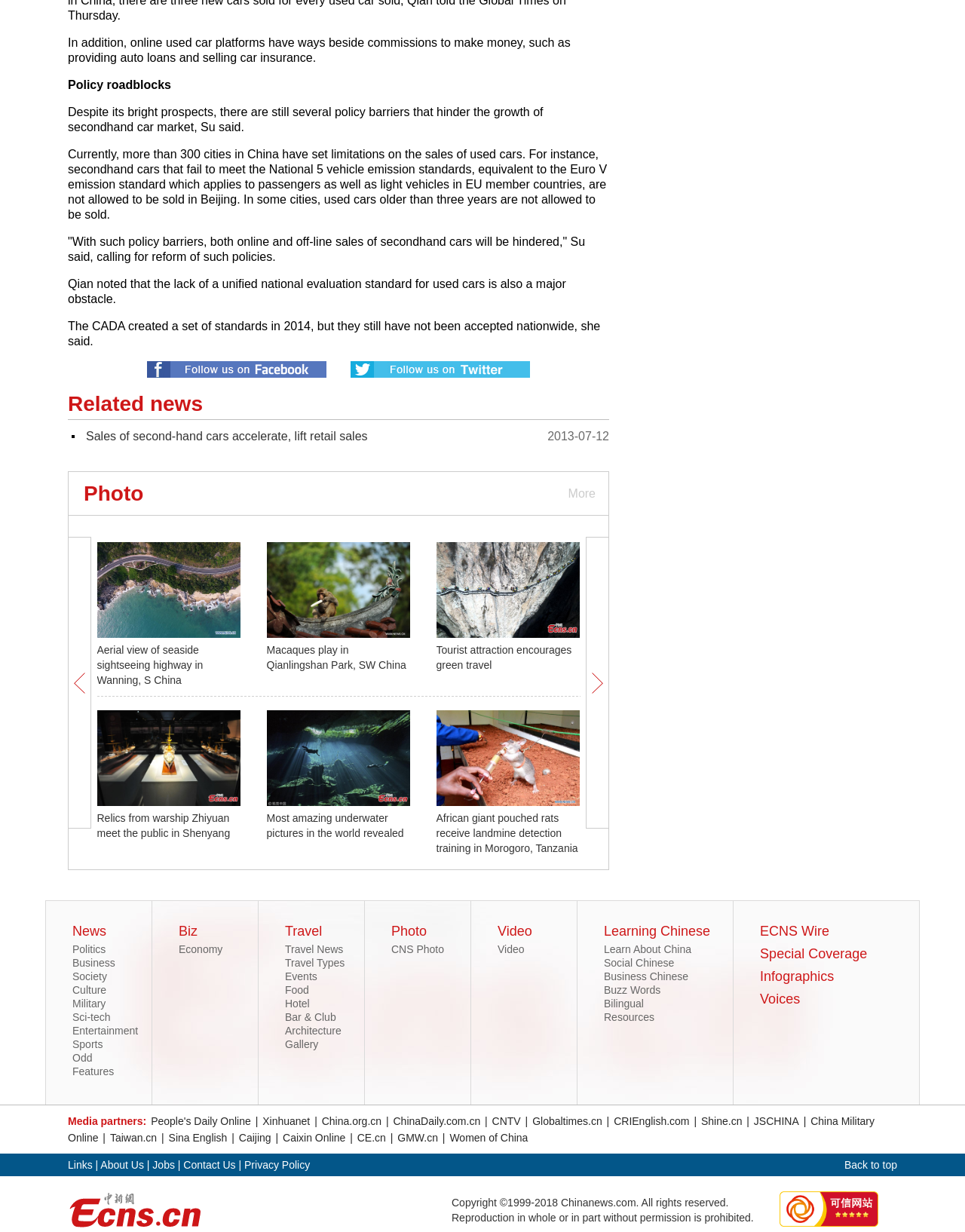Please determine the bounding box coordinates of the element to click on in order to accomplish the following task: "Click on 'Contact Us'". Ensure the coordinates are four float numbers ranging from 0 to 1, i.e., [left, top, right, bottom].

None